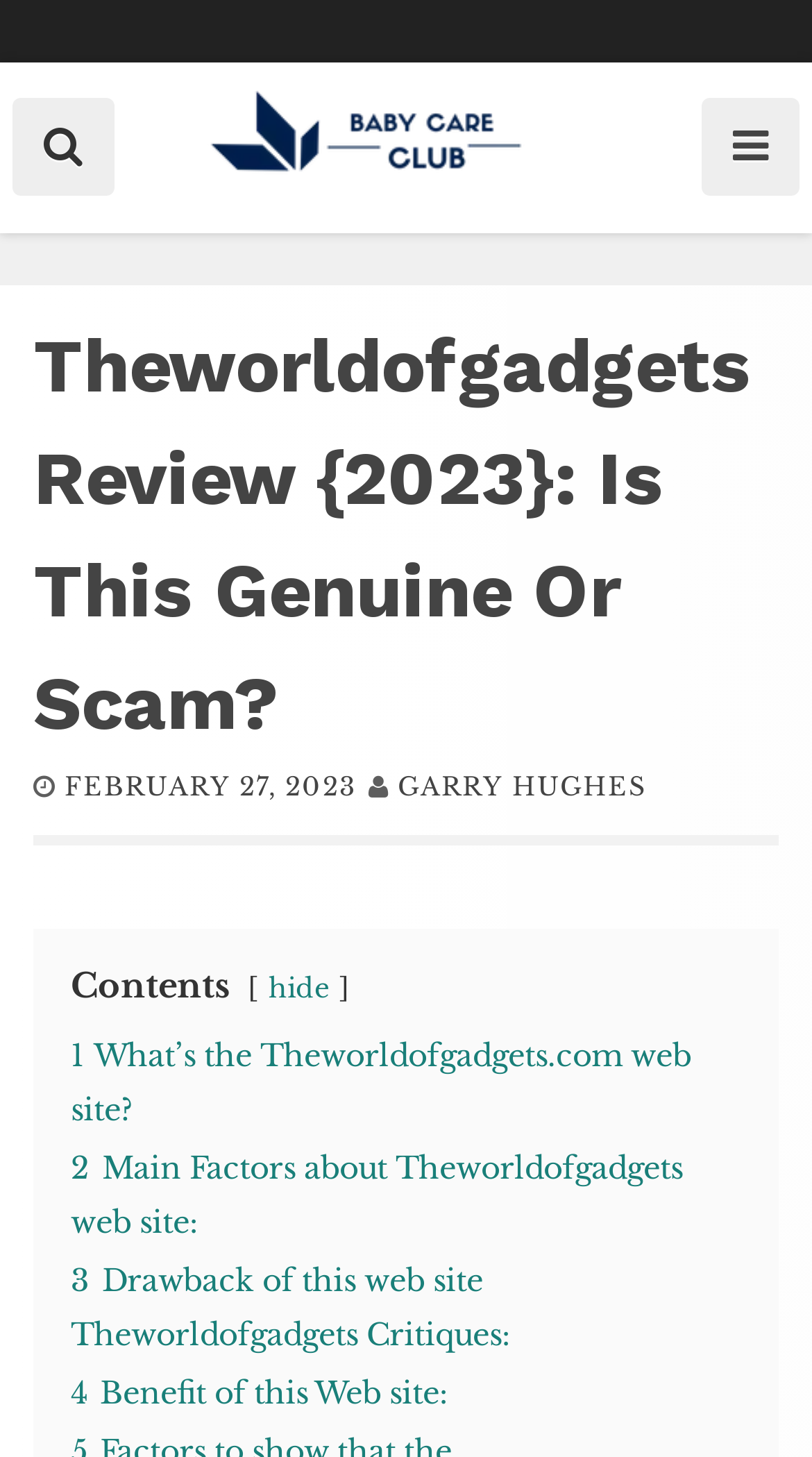Identify the bounding box coordinates of the area that should be clicked in order to complete the given instruction: "Click on Omega Labs Masteron". The bounding box coordinates should be four float numbers between 0 and 1, i.e., [left, top, right, bottom].

None